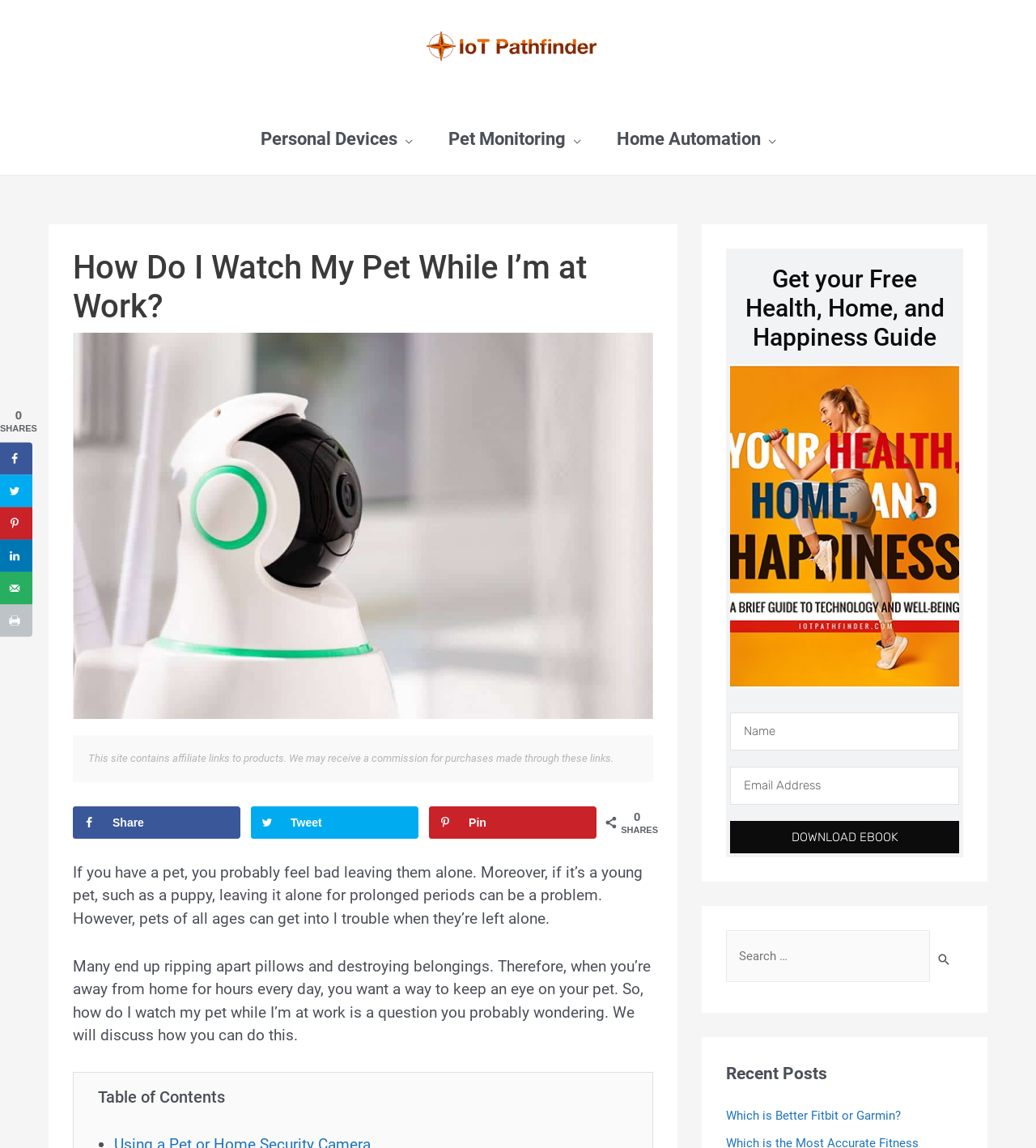Identify the bounding box coordinates of the specific part of the webpage to click to complete this instruction: "Read the 'Medical Care in Prisons, Jails Hard To Come By During Pandemic' article".

None